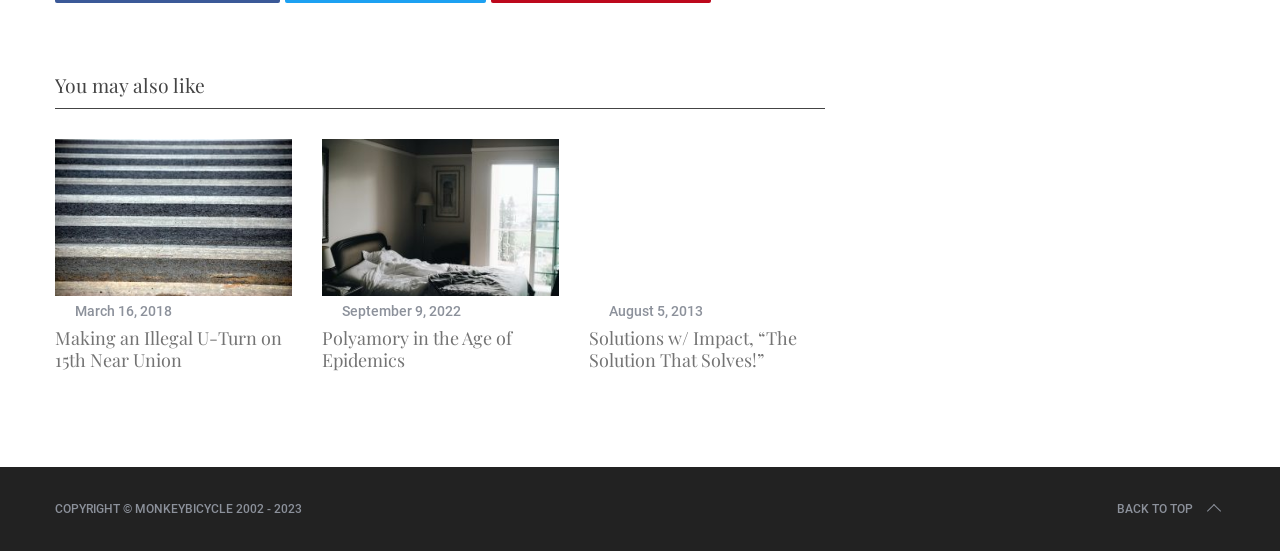Locate the bounding box of the user interface element based on this description: "Back to top".

[0.873, 0.901, 0.957, 0.945]